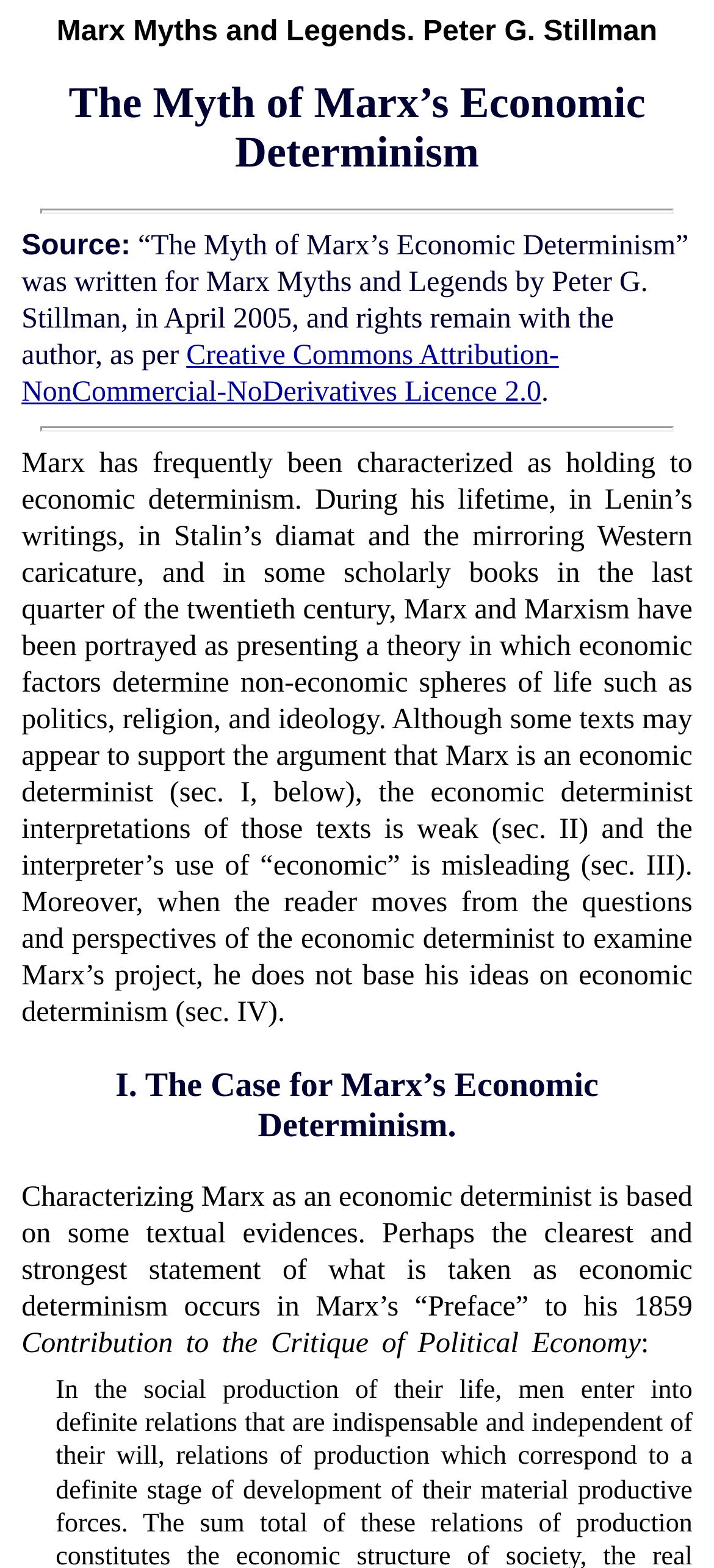What is the name of the licence?
Please answer the question as detailed as possible.

The name of the licence can be found in the link element with bounding box coordinates [0.03, 0.217, 0.783, 0.26]. The text content of this element is 'Creative Commons Attribution-NonCommercial-NoDerivatives Licence 2.0'.